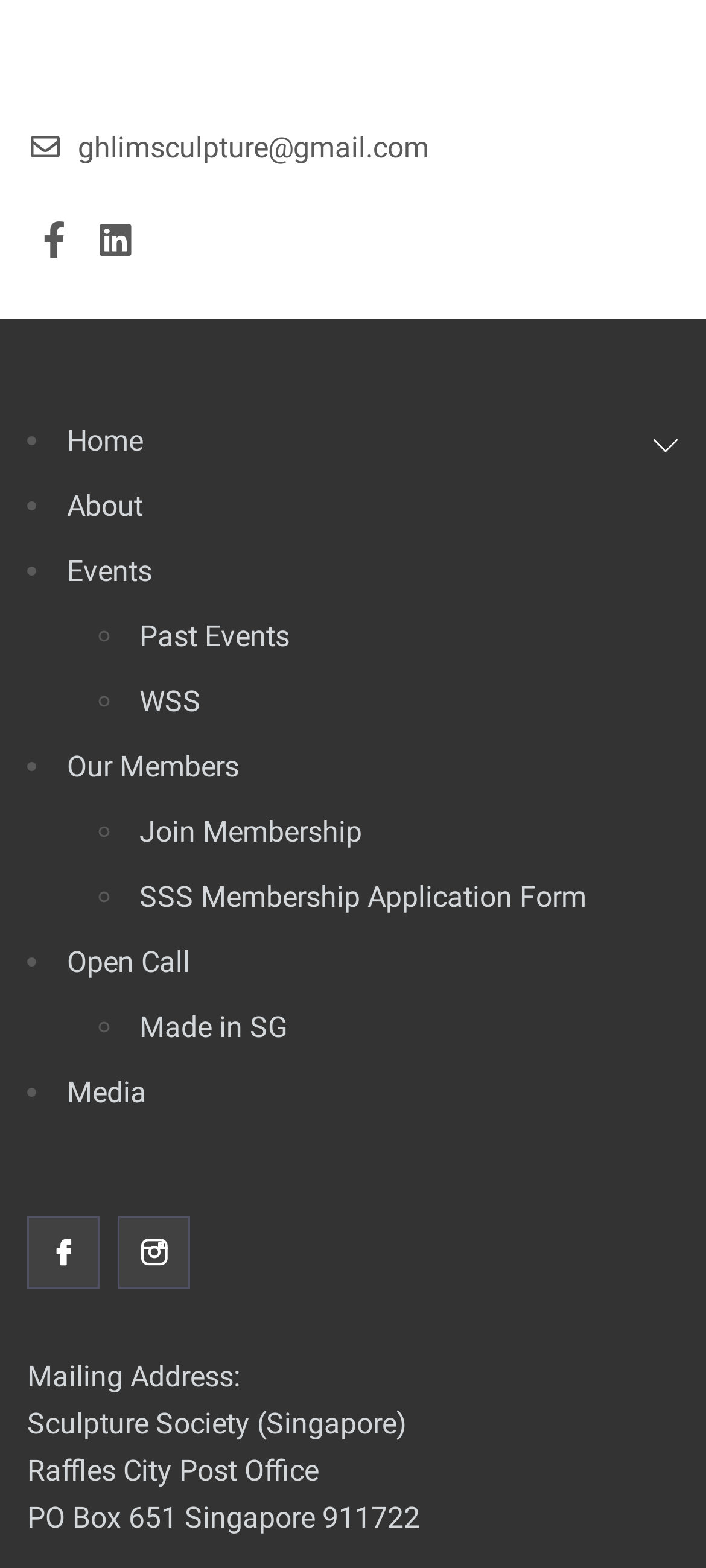What is the mailing address of Sculpture Society (Singapore)?
Using the image as a reference, answer the question with a short word or phrase.

PO Box 651 Singapore 911722